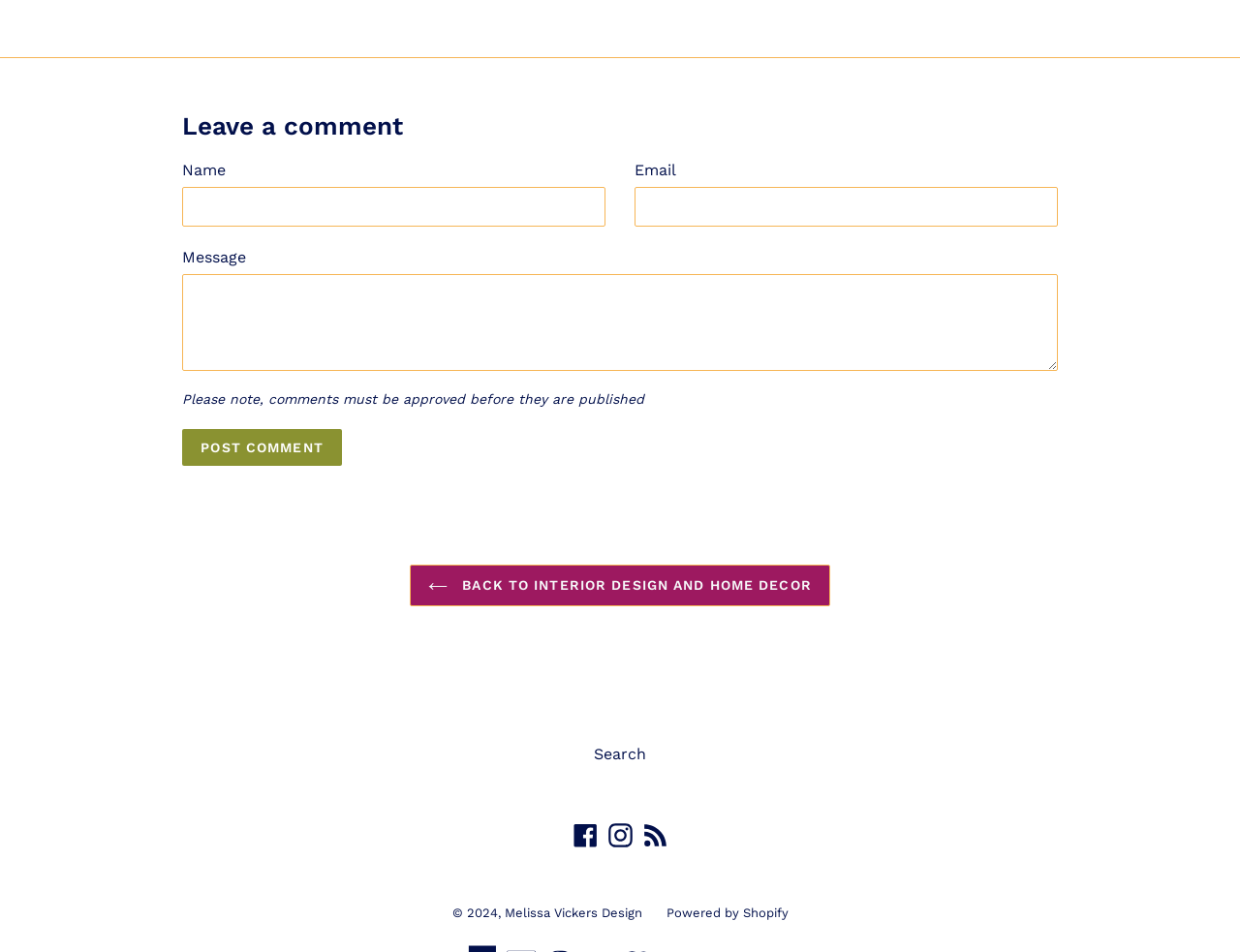Could you specify the bounding box coordinates for the clickable section to complete the following instruction: "Write a message"?

[0.147, 0.288, 0.853, 0.389]